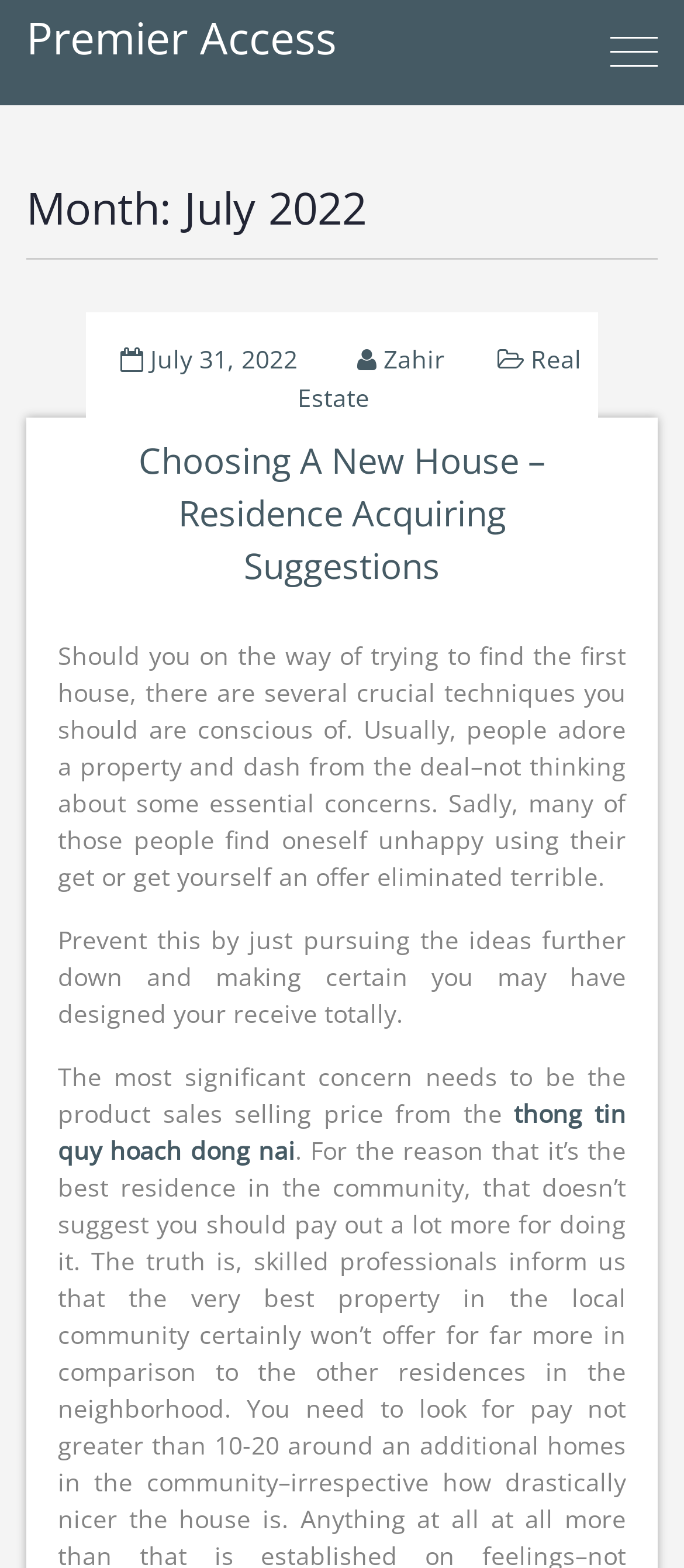Please specify the bounding box coordinates in the format (top-left x, top-left y, bottom-right x, bottom-right y), with all values as floating point numbers between 0 and 1. Identify the bounding box of the UI element described by: Zahir

[0.56, 0.218, 0.65, 0.239]